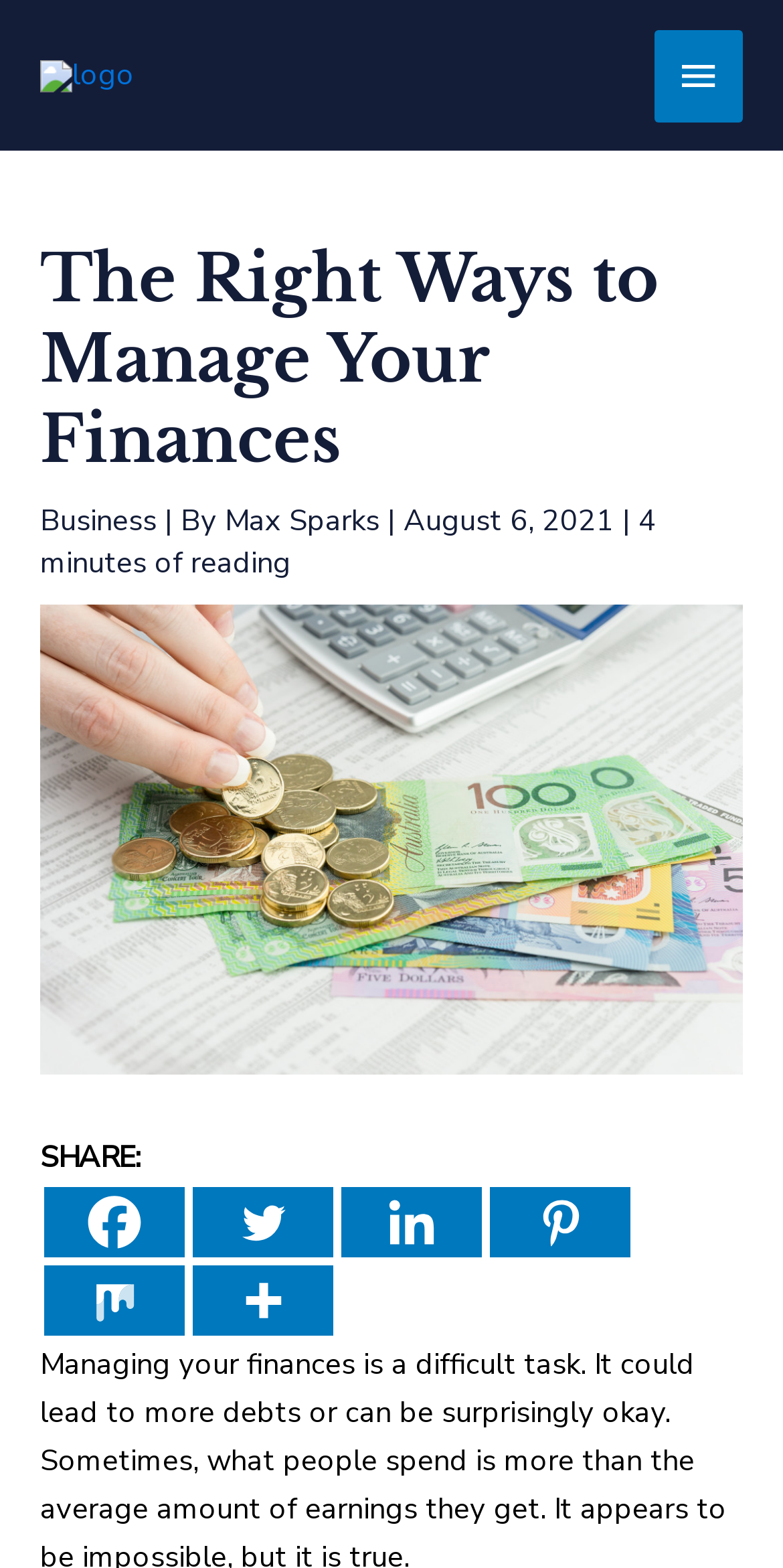Please identify the bounding box coordinates of the clickable region that I should interact with to perform the following instruction: "Click the logo". The coordinates should be expressed as four float numbers between 0 and 1, i.e., [left, top, right, bottom].

[0.051, 0.034, 0.172, 0.059]